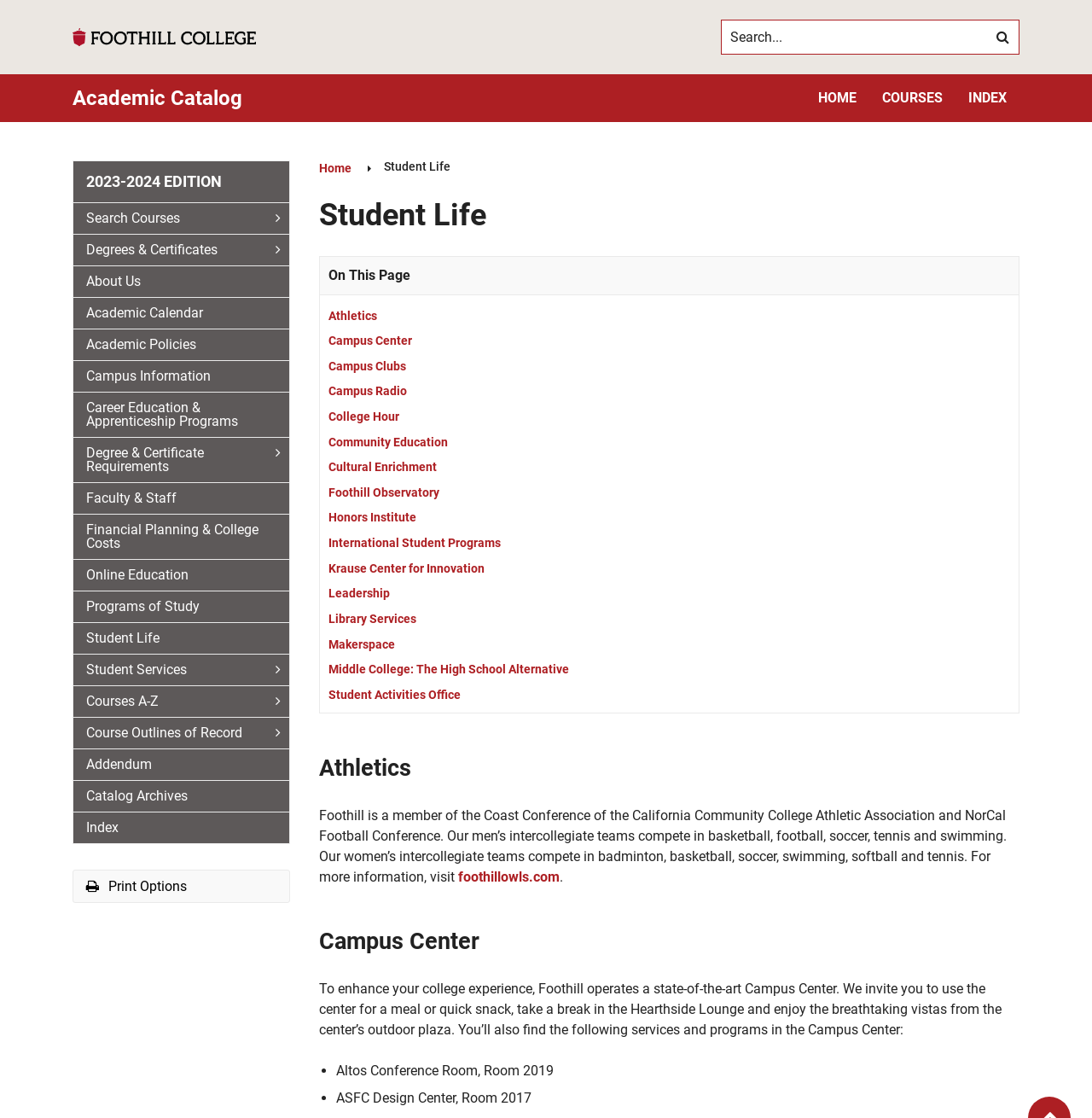What is the purpose of the Campus Center?
Using the information from the image, answer the question thoroughly.

The purpose of the Campus Center can be found in the section 'Campus Center' with bounding box coordinates [0.292, 0.83, 0.934, 0.855]. The text states 'To enhance your college experience, Foothill operates a state-of-the-art Campus Center.' This section describes the services and programs offered in the Campus Center.